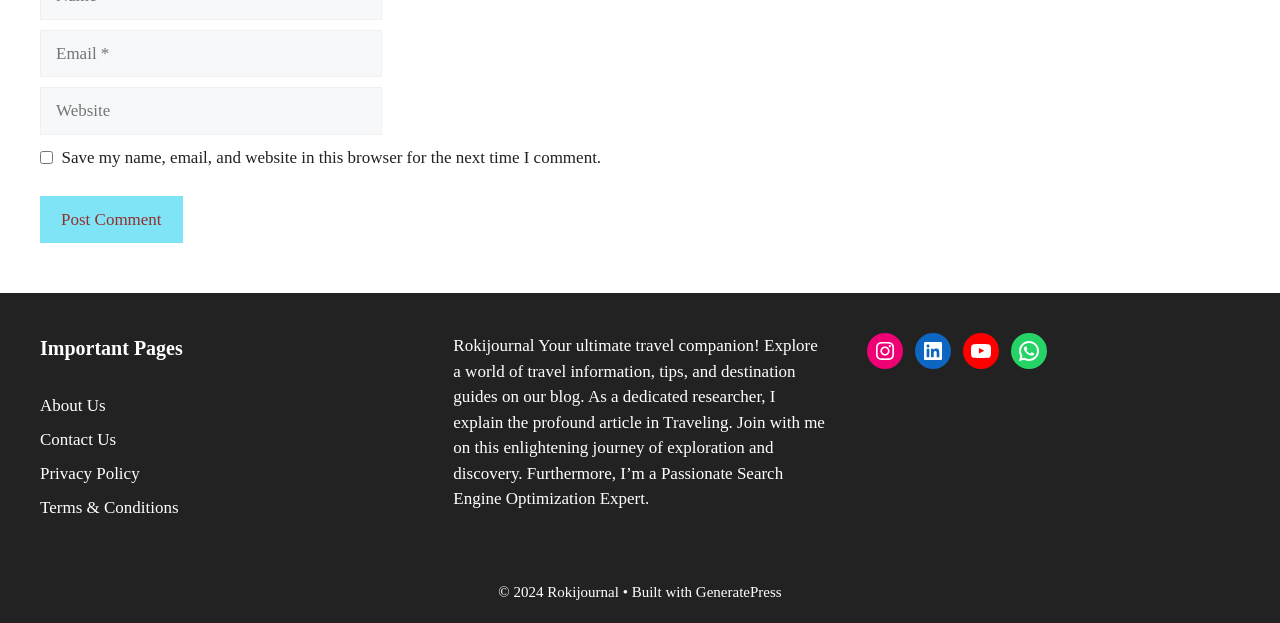Determine the bounding box coordinates for the area you should click to complete the following instruction: "Follow Rokijournal on Instagram".

[0.677, 0.535, 0.705, 0.593]